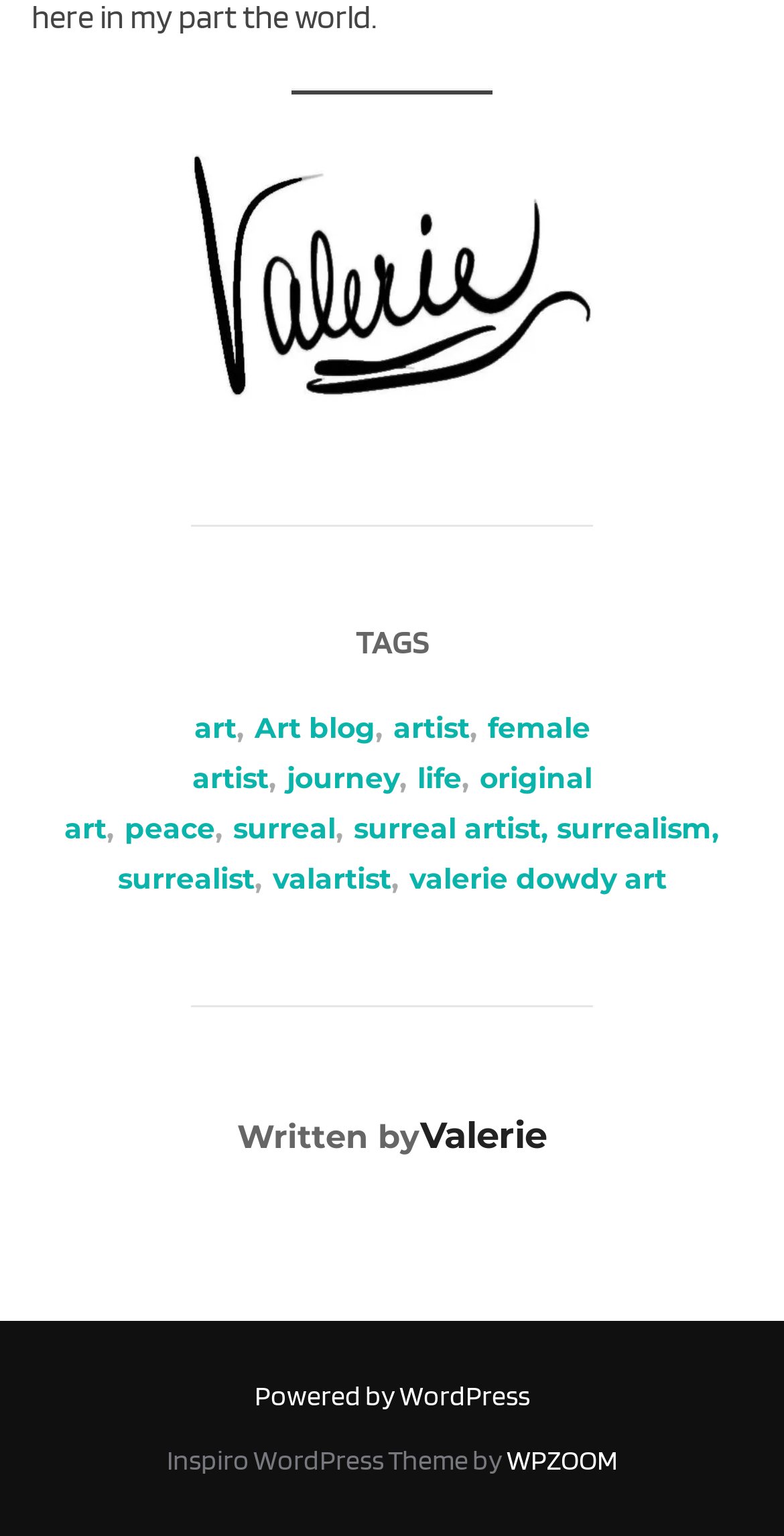What is the author of the post?
Use the information from the image to give a detailed answer to the question.

I found the heading element with the text 'POST AUTHOR' and then looked for the link element with the text 'Valerie' which is the author of the post.